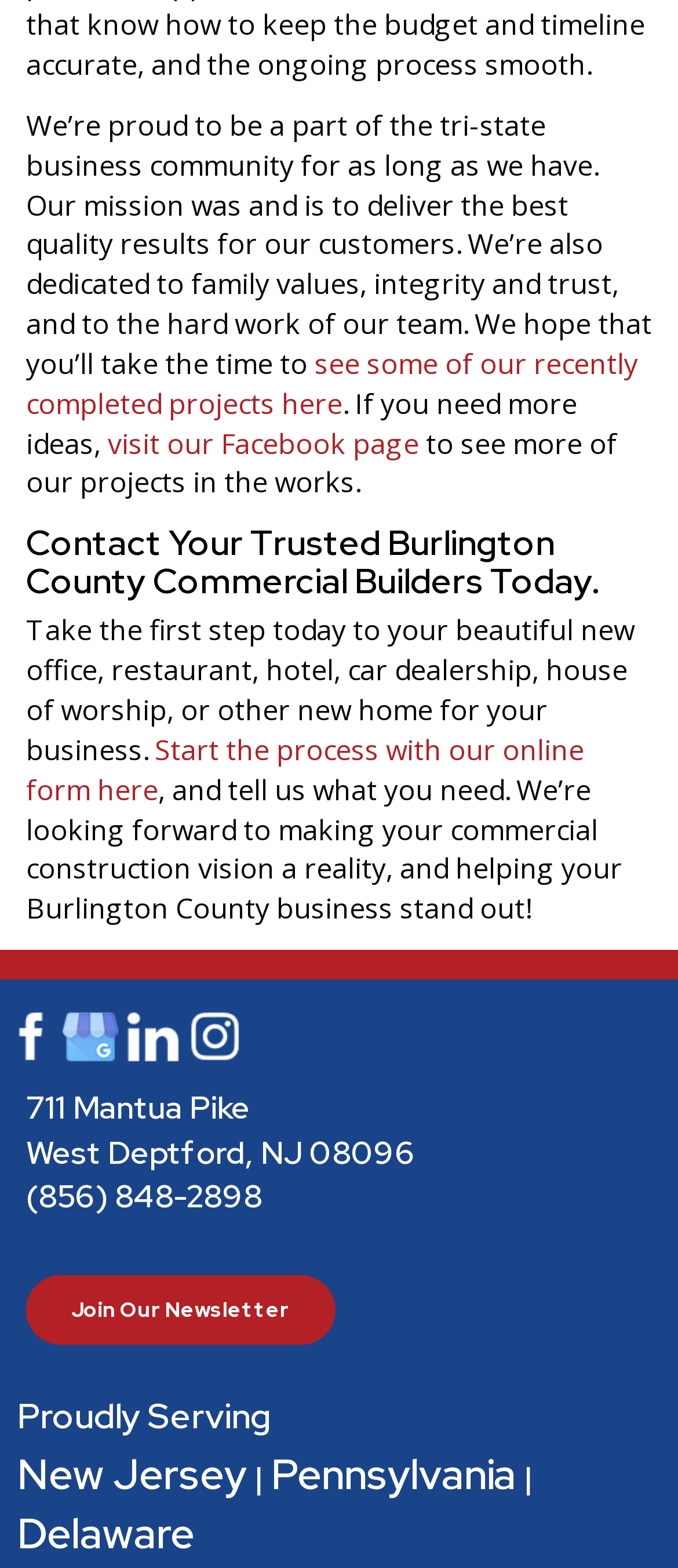Based on the element description: "Join Our Newsletter", identify the bounding box coordinates for this UI element. The coordinates must be four float numbers between 0 and 1, listed as [left, top, right, bottom].

[0.038, 0.813, 0.495, 0.858]